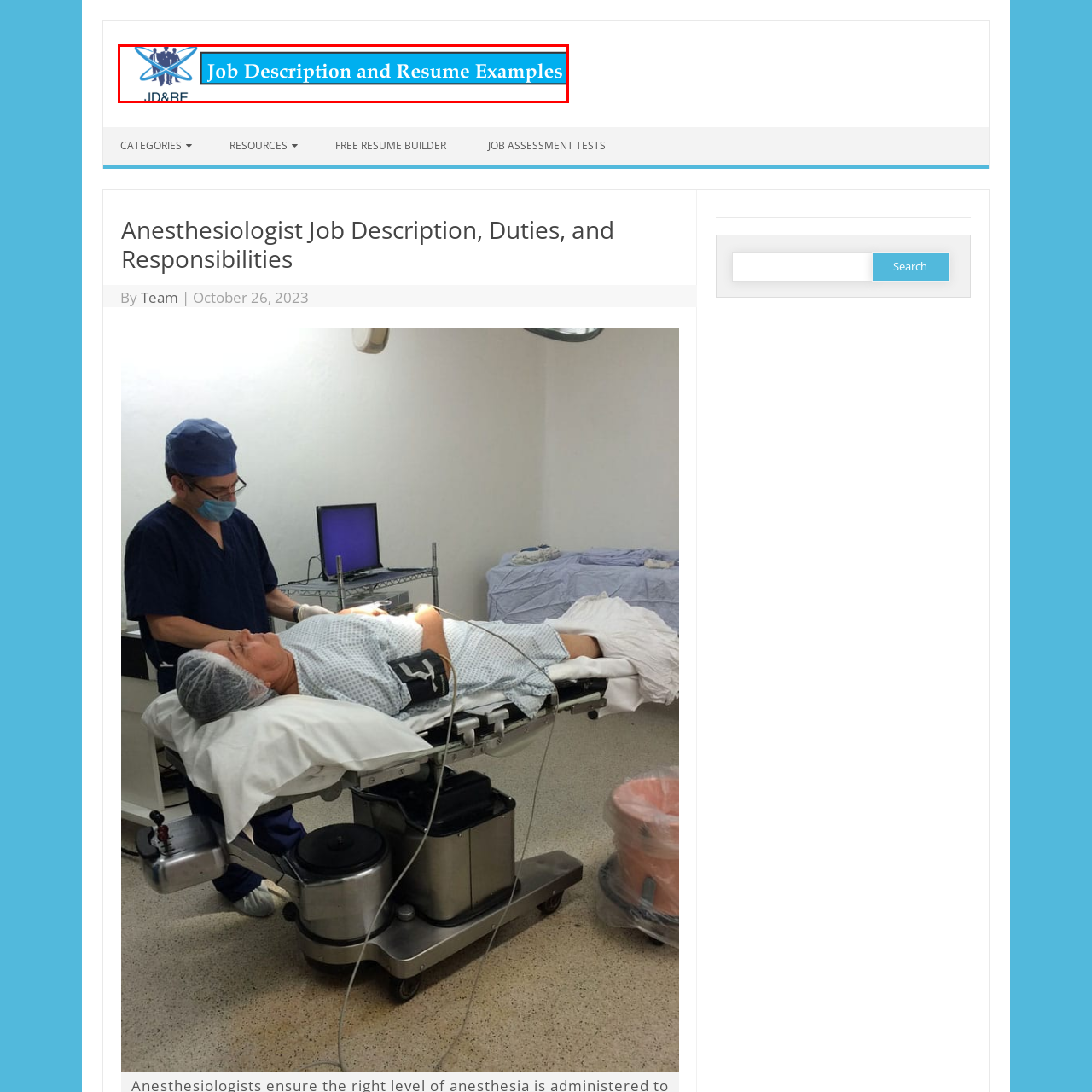Give a detailed account of the scene depicted in the image inside the red rectangle.

This image features a vibrant header that reads "Job Description and Resume Examples," accompanied by the abbreviation "JD&RE" in a bold font. The background is primarily a bright blue, which contrasts nicely with the white text, creating a visually appealing design. The header is part of a webpage dedicated to providing informative content about various job descriptions and resume strategies, aimed at assisting job seekers in their career pursuits. The design elements suggest a professional yet approachable tone, emphasizing its focus on aiding individuals in understanding job roles and enhancing their resumes effectively.